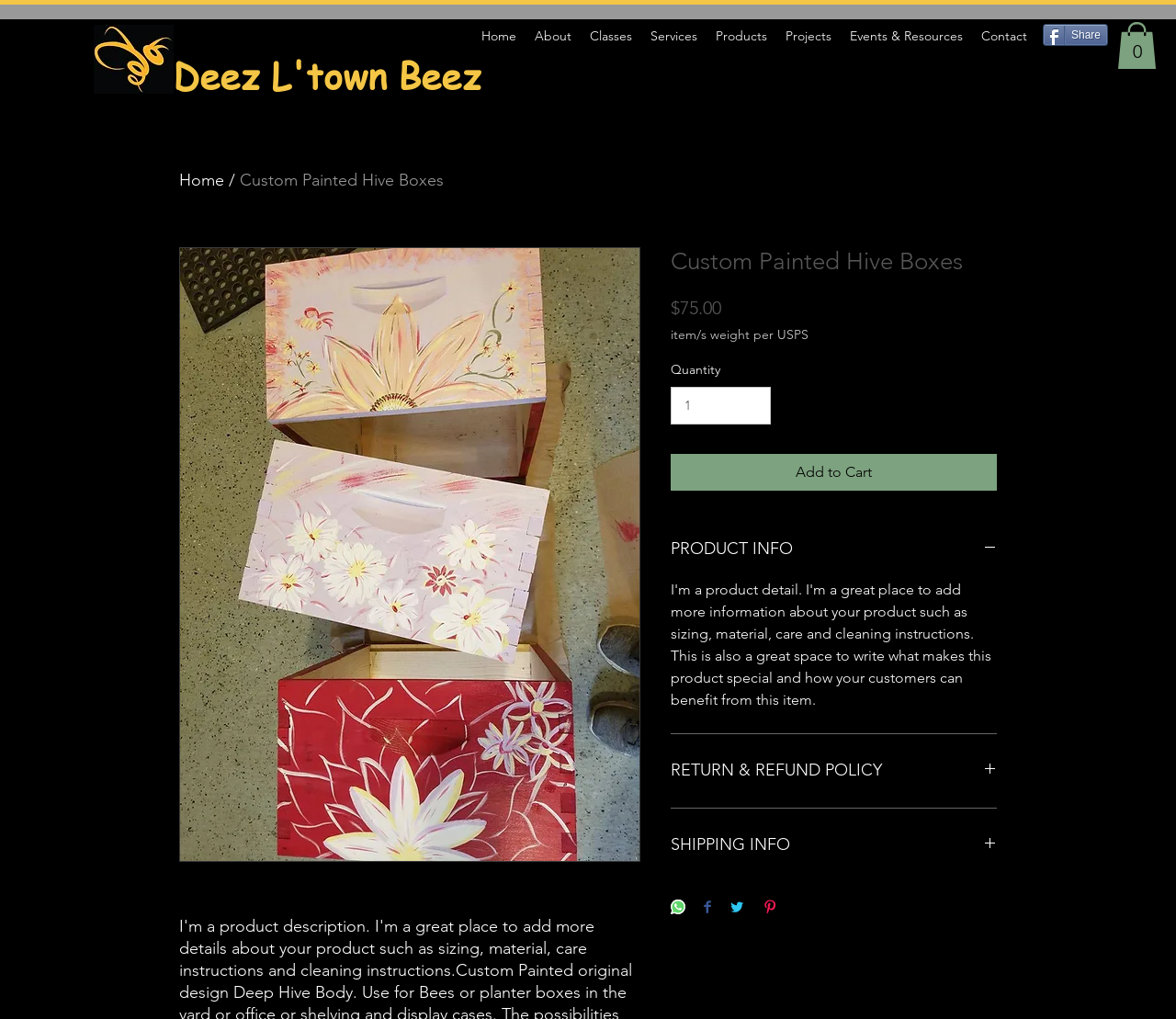Using the webpage screenshot and the element description Add to Cart, determine the bounding box coordinates. Specify the coordinates in the format (top-left x, top-left y, bottom-right x, bottom-right y) with values ranging from 0 to 1.

[0.57, 0.445, 0.848, 0.481]